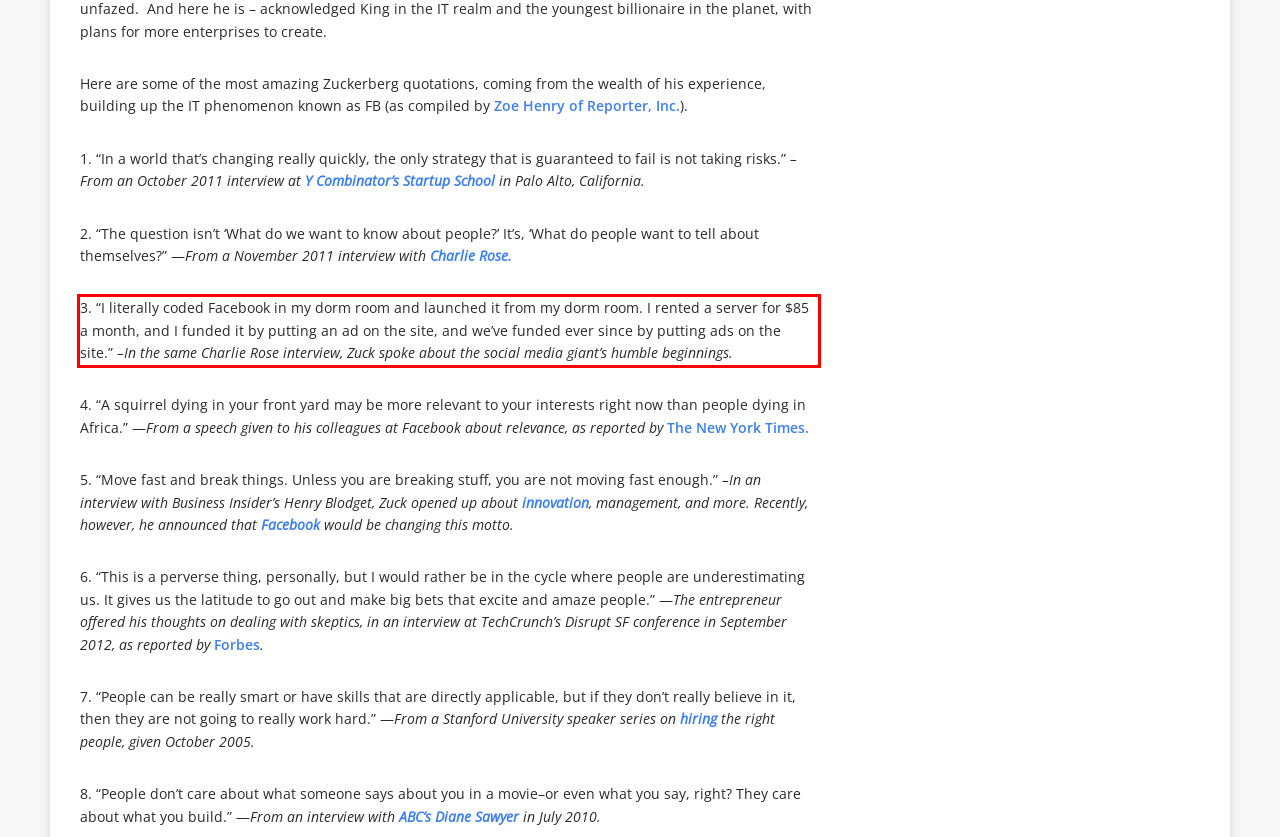Review the webpage screenshot provided, and perform OCR to extract the text from the red bounding box.

3. “I literally coded Facebook in my dorm room and launched it from my dorm room. I rented a server for $85 a month, and I funded it by putting an ad on the site, and we’ve funded ever since by putting ads on the site.” –In the same Charlie Rose interview, Zuck spoke about the social media giant’s humble beginnings.